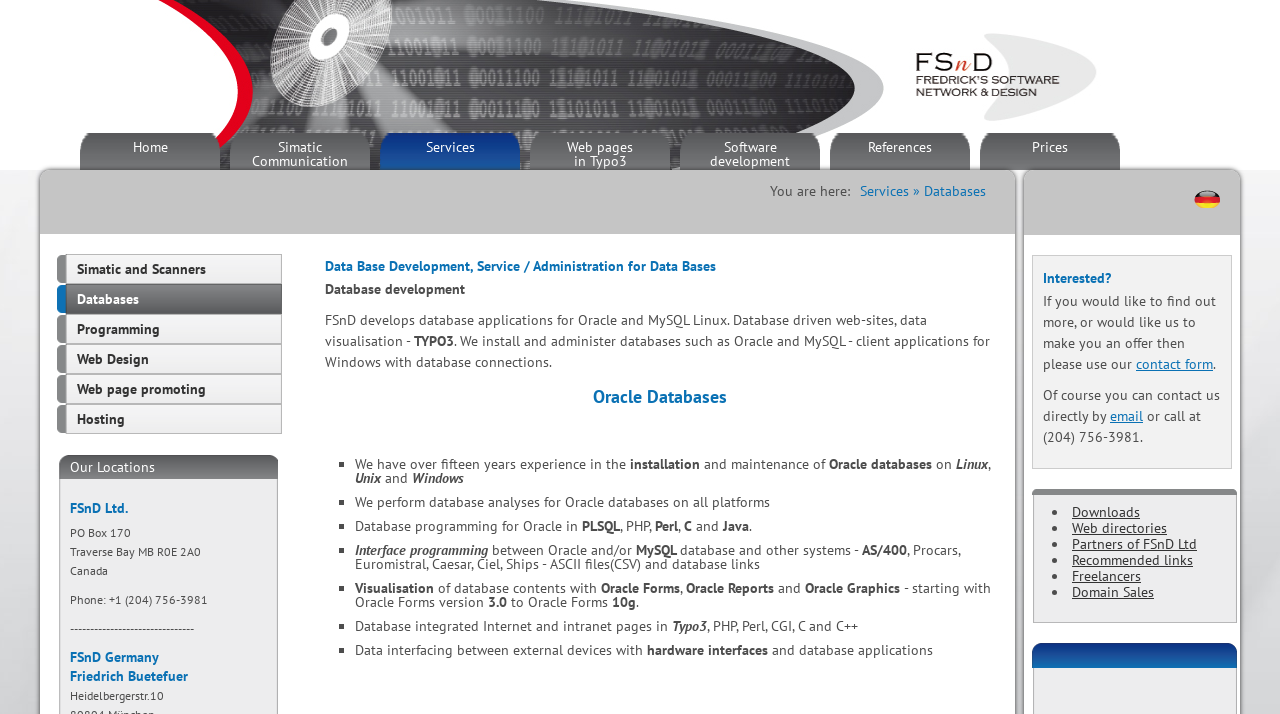From the element description Simatic and Scanners, predict the bounding box coordinates of the UI element. The coordinates must be specified in the format (top-left x, top-left y, bottom-right x, bottom-right y) and should be within the 0 to 1 range.

[0.045, 0.356, 0.22, 0.398]